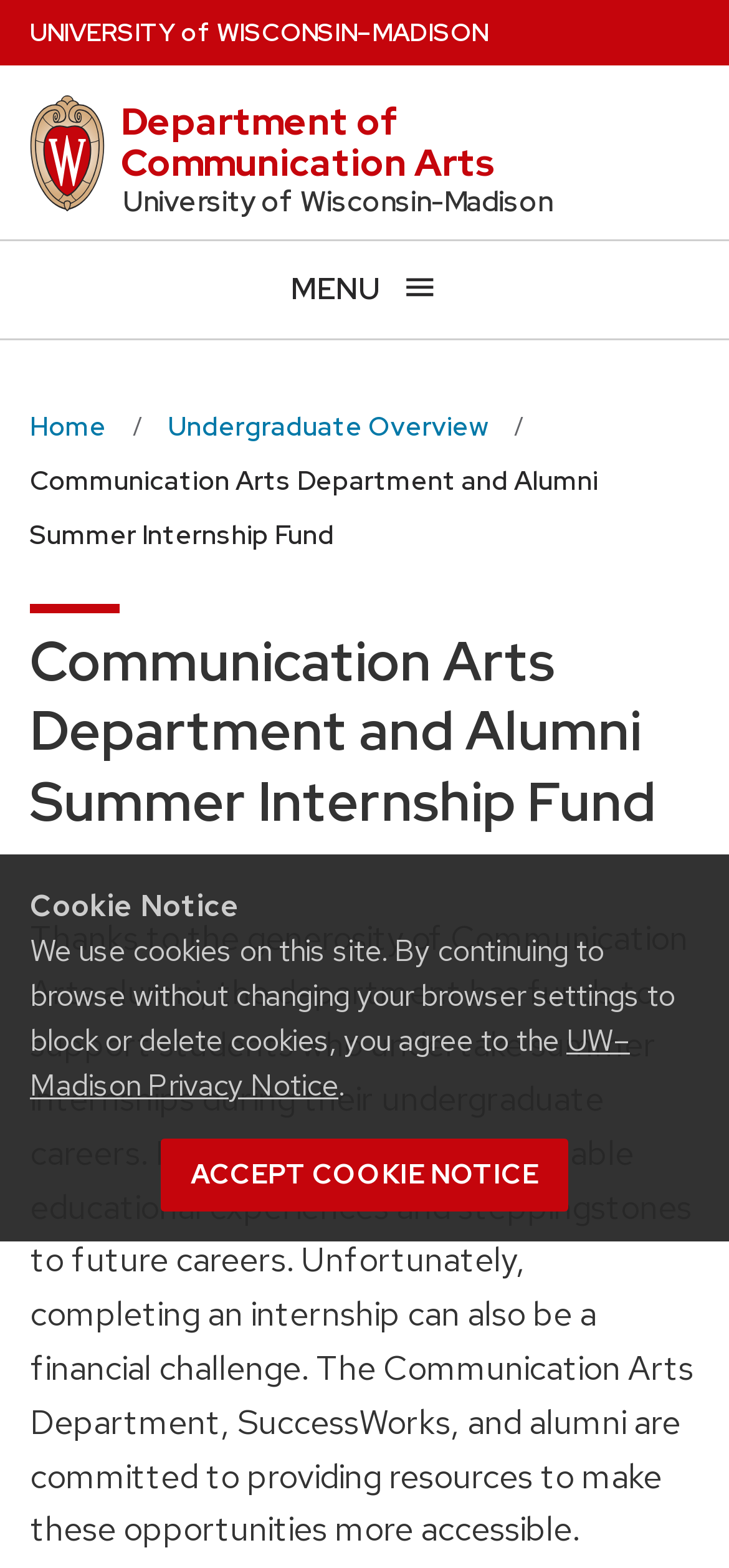Answer the question below using just one word or a short phrase: 
What is the purpose of the Communication Arts Department and Alumni Summer Internship Fund?

Support students' summer internships